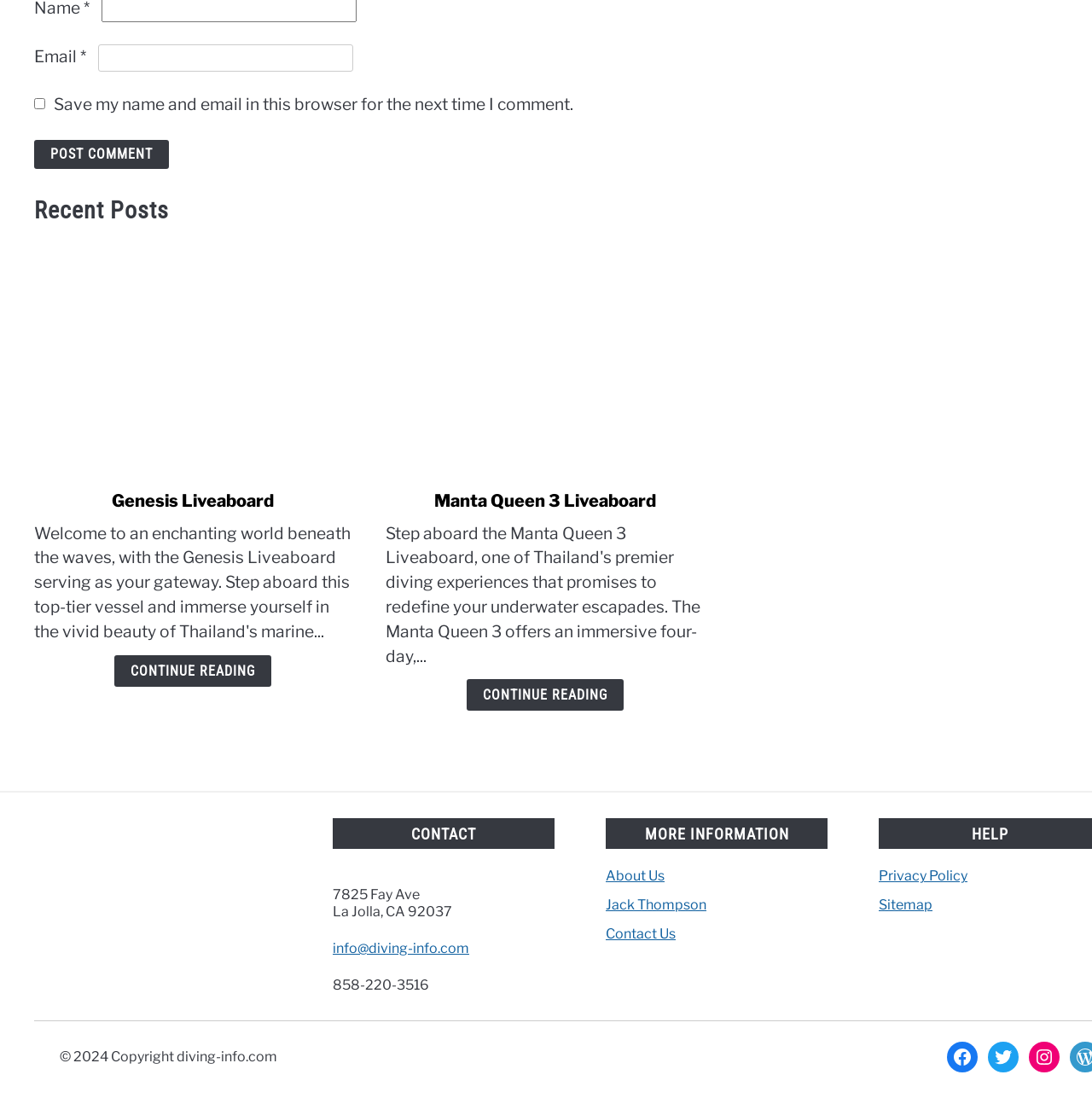Identify the bounding box coordinates of the clickable section necessary to follow the following instruction: "Post a comment". The coordinates should be presented as four float numbers from 0 to 1, i.e., [left, top, right, bottom].

[0.031, 0.127, 0.155, 0.154]